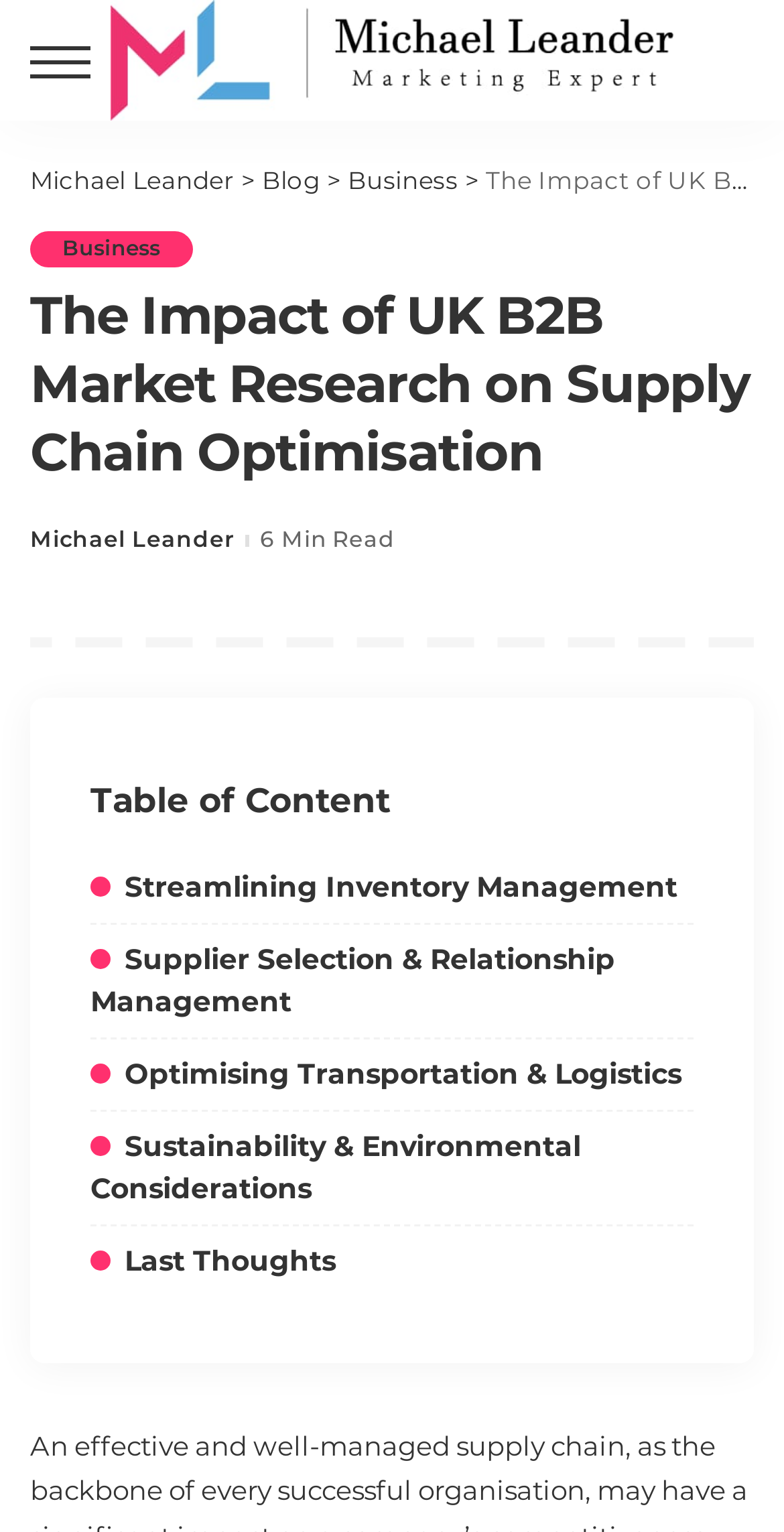What is the author of the blog post?
Please use the image to deliver a detailed and complete answer.

The author of the blog post can be determined by looking at the header section of the webpage, where the name 'Michael Leander' is mentioned as a link.